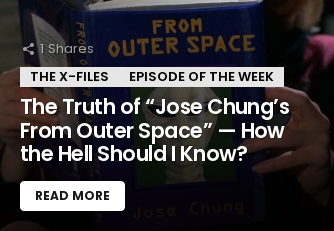Provide a thorough and detailed response to the question by examining the image: 
Who is the author of the book?

The image shows the book's cover, and below the title 'From Outer Space', the author's name 'Jose Chung' is visible, which indicates that Jose Chung is the author of the book.